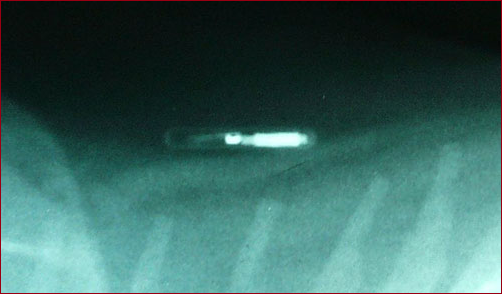Kindly respond to the following question with a single word or a brief phrase: 
Where is the RFID microchip typically inserted?

Under the skin